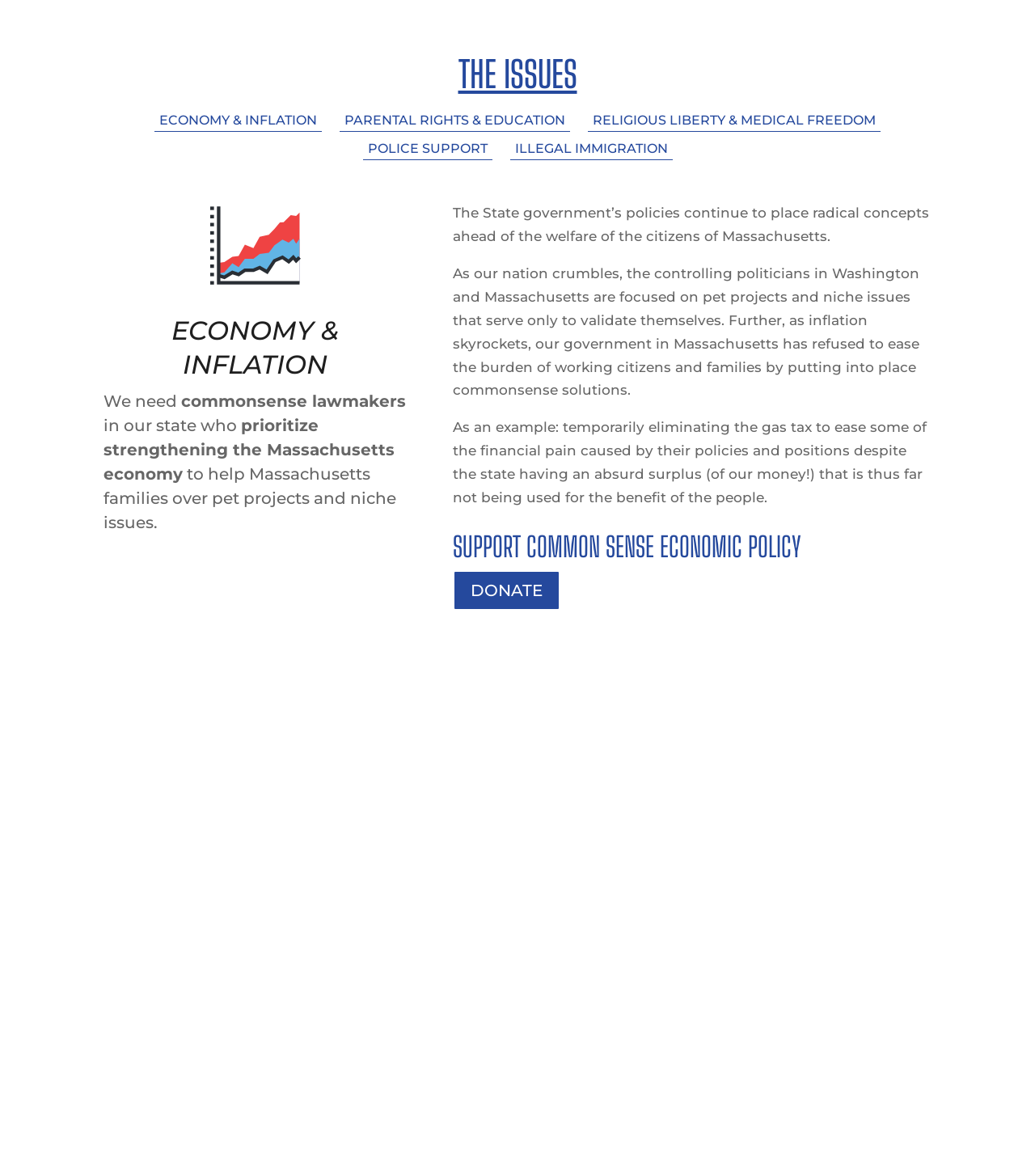Given the element description Winner, Winner! He’sprettycool, predict the bounding box coordinates for the UI element in the webpage screenshot. The format should be (top-left x, top-left y, bottom-right x, bottom-right y), and the values should be between 0 and 1.

None